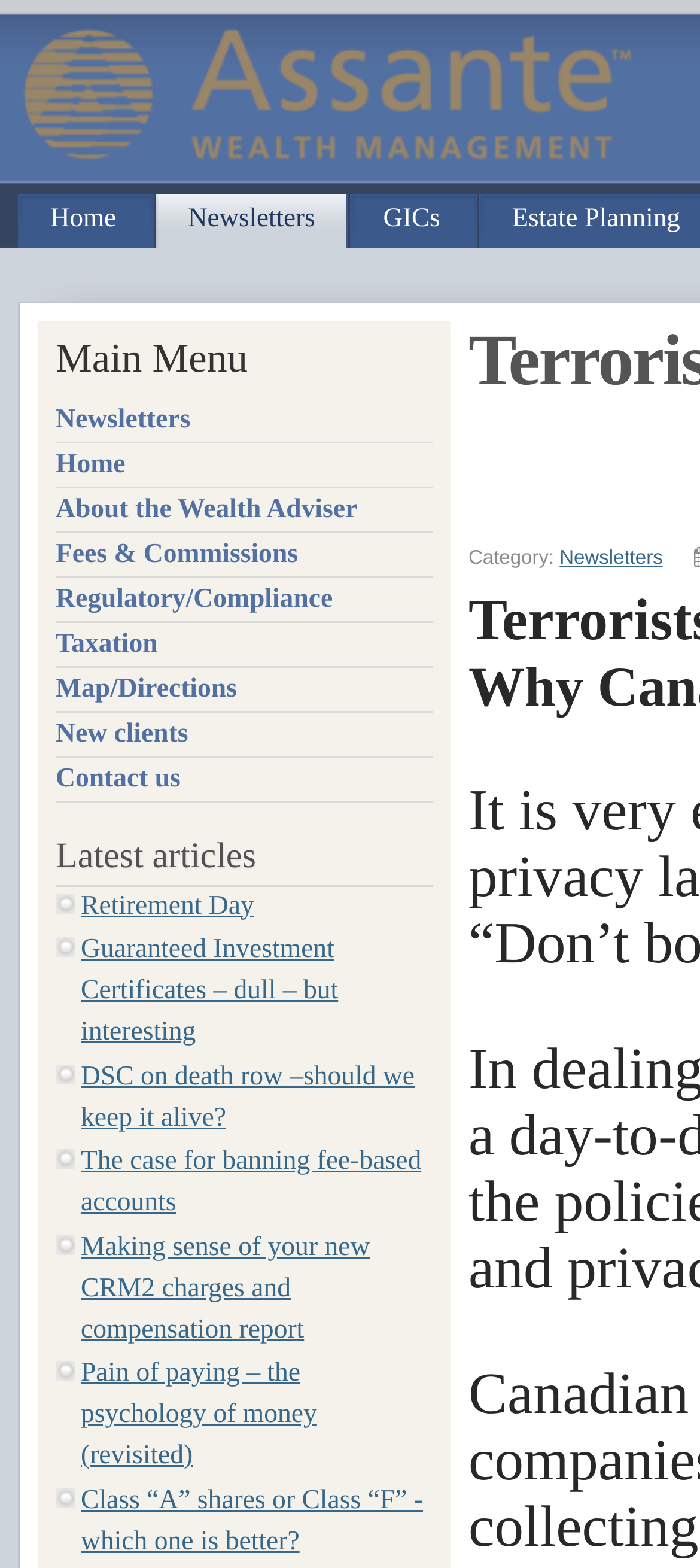Find the bounding box coordinates of the clickable region needed to perform the following instruction: "Report a Bug". The coordinates should be provided as four float numbers between 0 and 1, i.e., [left, top, right, bottom].

None